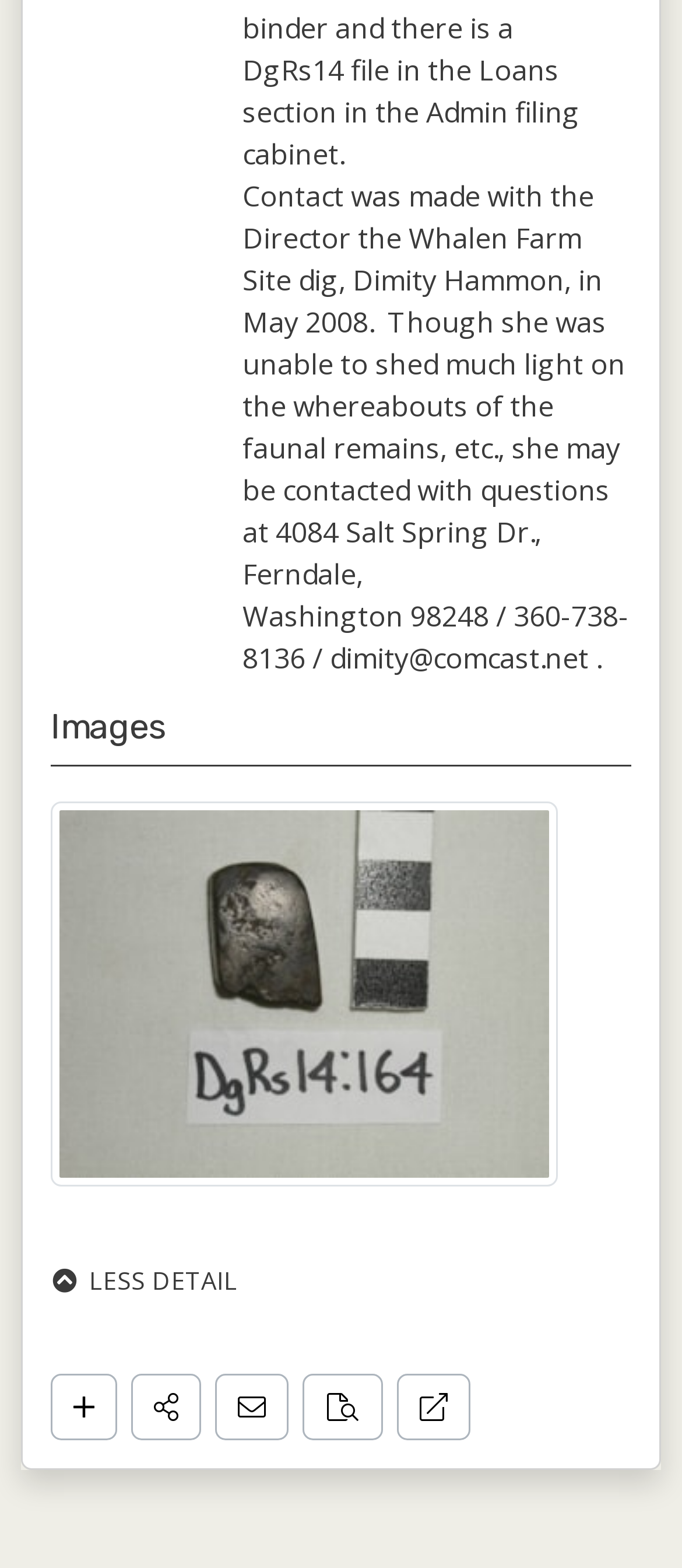Based on the element description, predict the bounding box coordinates (top-left x, top-left y, bottom-right x, bottom-right y) for the UI element in the screenshot: Primary Menu

None